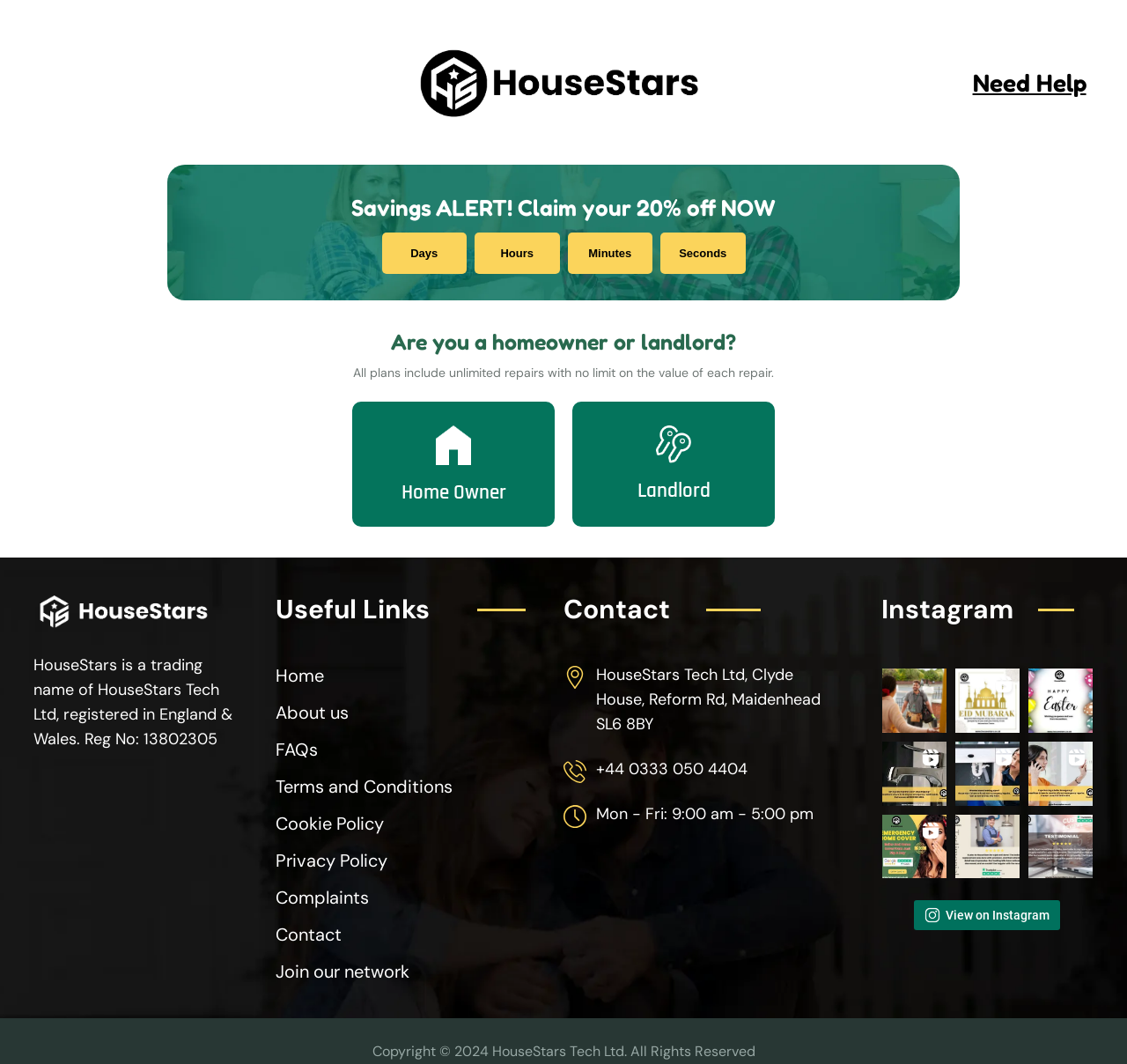Produce an elaborate caption capturing the essence of the webpage.

This webpage is about HouseStars, a company that offers boiler cover plans and emergency repair services. At the top of the page, there is a "Need Help" section with a phone number and operating hours. Below this, there is a prominent heading that reads "Savings ALERT! Claim your 20% off NOW". 

To the left of this heading, there is a countdown timer displaying days, hours, minutes, and seconds. On the right side, there is a section that asks "Are you a homeowner or landlord?" with a brief description of the plans offered. Below this, there are two columns, one for "Home Owner" and one for "Landlord", with links to more information.

Further down the page, there is a section with useful links, including "Home", "About us", "FAQs", and more. There is also a section with social media posts, including images and links to Instagram. These posts appear to be testimonials and promotional messages from HouseStars.

At the very bottom of the page, there is a copyright notice with the company's name and year.